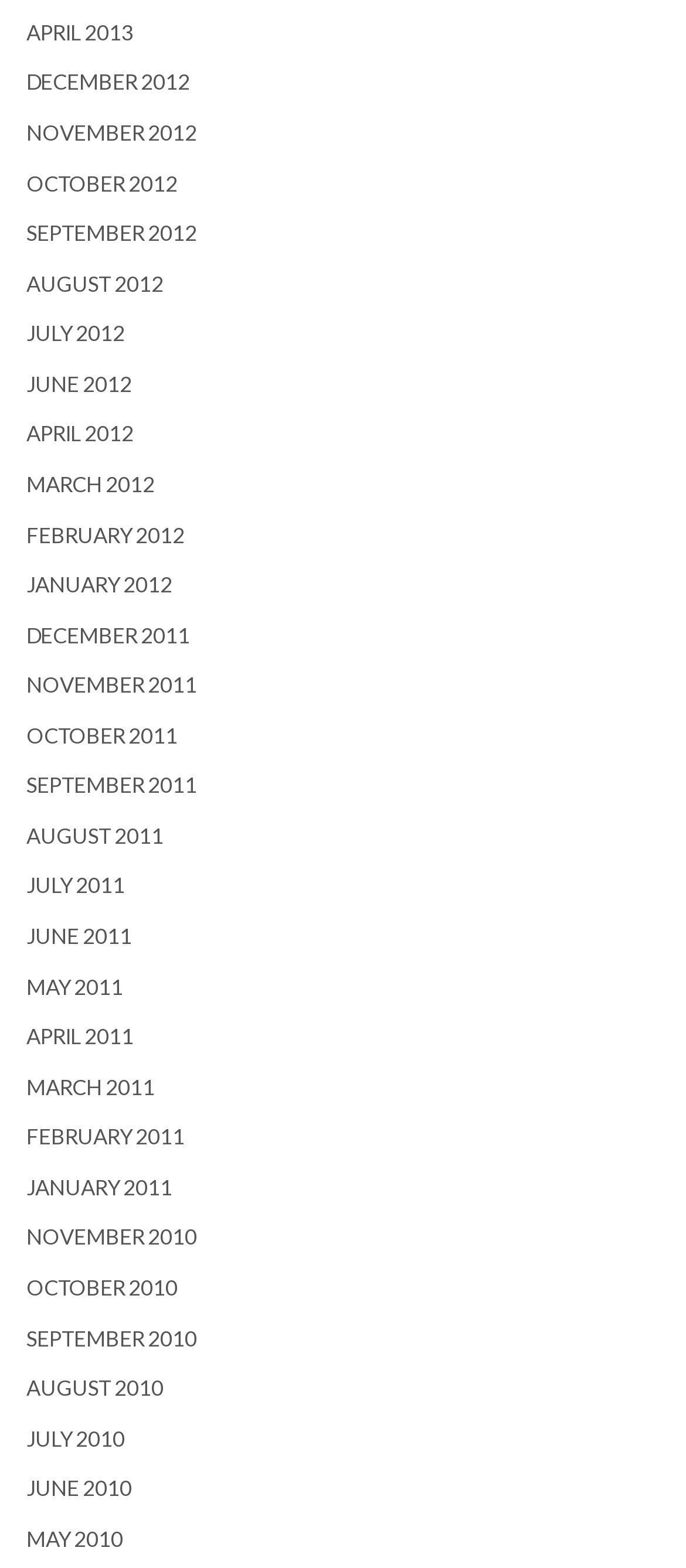Identify the bounding box coordinates for the element you need to click to achieve the following task: "browse posts from December 2012". The coordinates must be four float values ranging from 0 to 1, formatted as [left, top, right, bottom].

[0.038, 0.044, 0.277, 0.061]